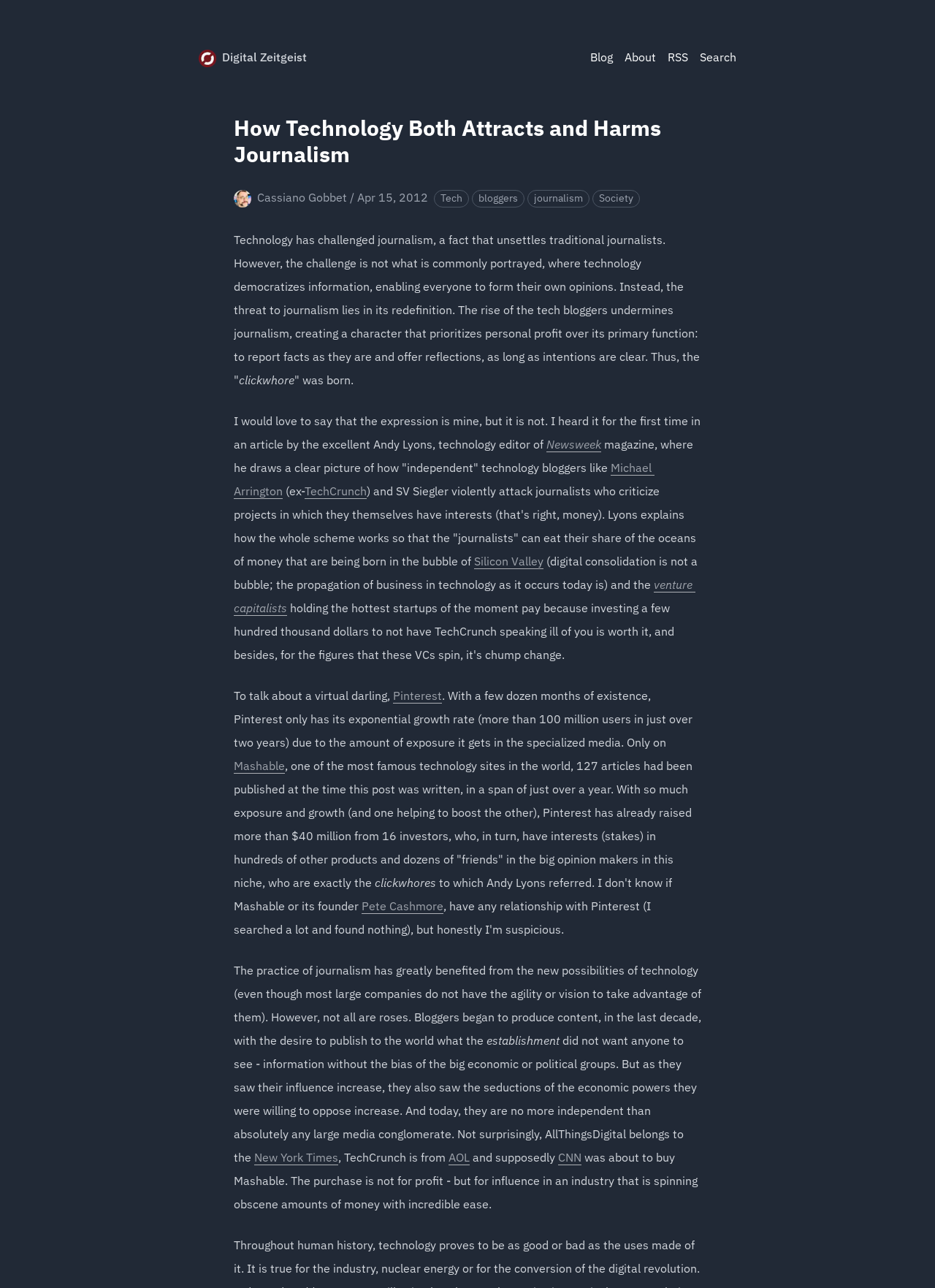What is the name of the blog?
Based on the image, please offer an in-depth response to the question.

The name of the blog can be found in the top-left corner of the webpage, where it says 'Digital Zeitgeist | The zeroes and ones shaping our times.'